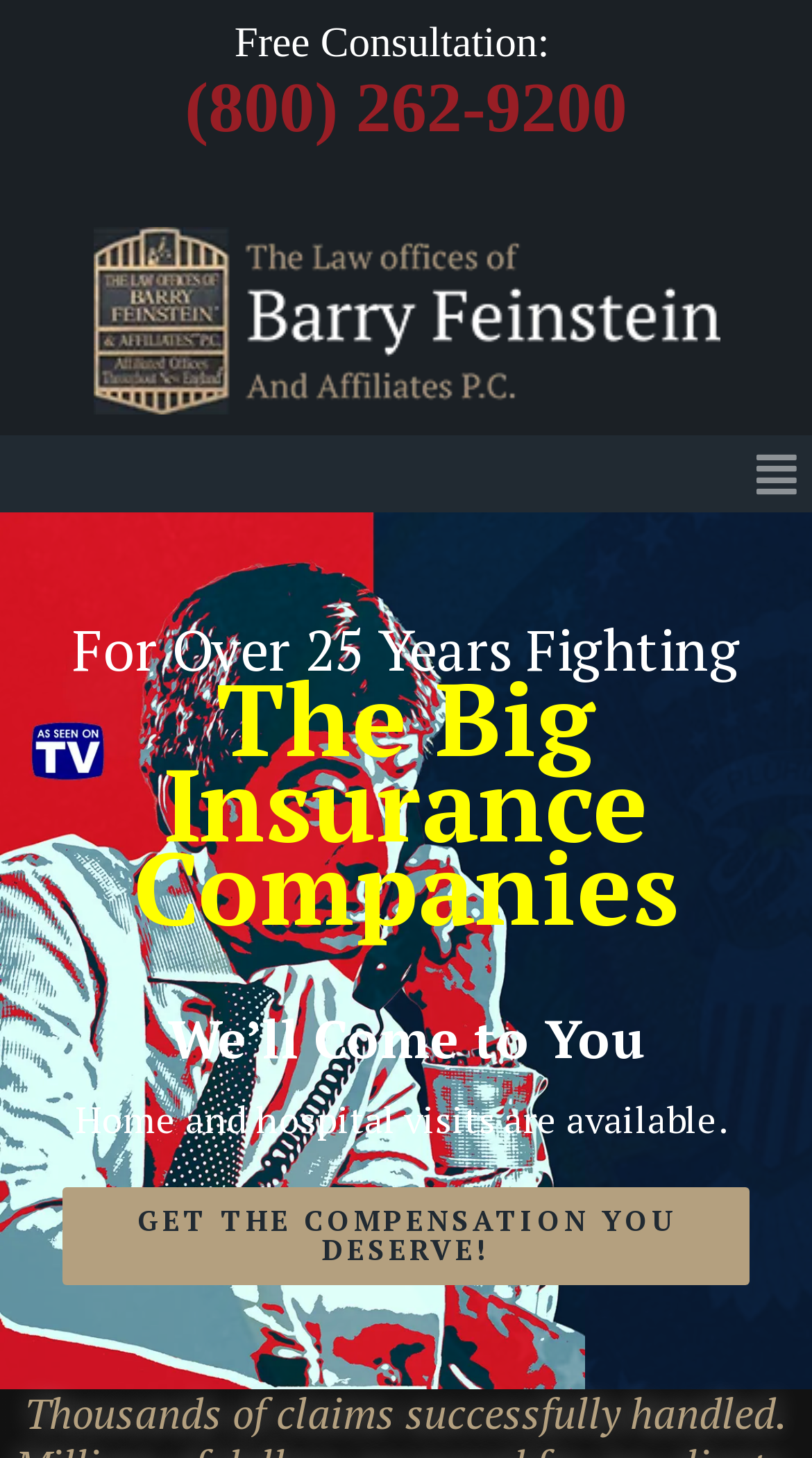Determine the bounding box coordinates (top-left x, top-left y, bottom-right x, bottom-right y) of the UI element described in the following text: (800) 262-‎9200

[0.228, 0.049, 0.772, 0.102]